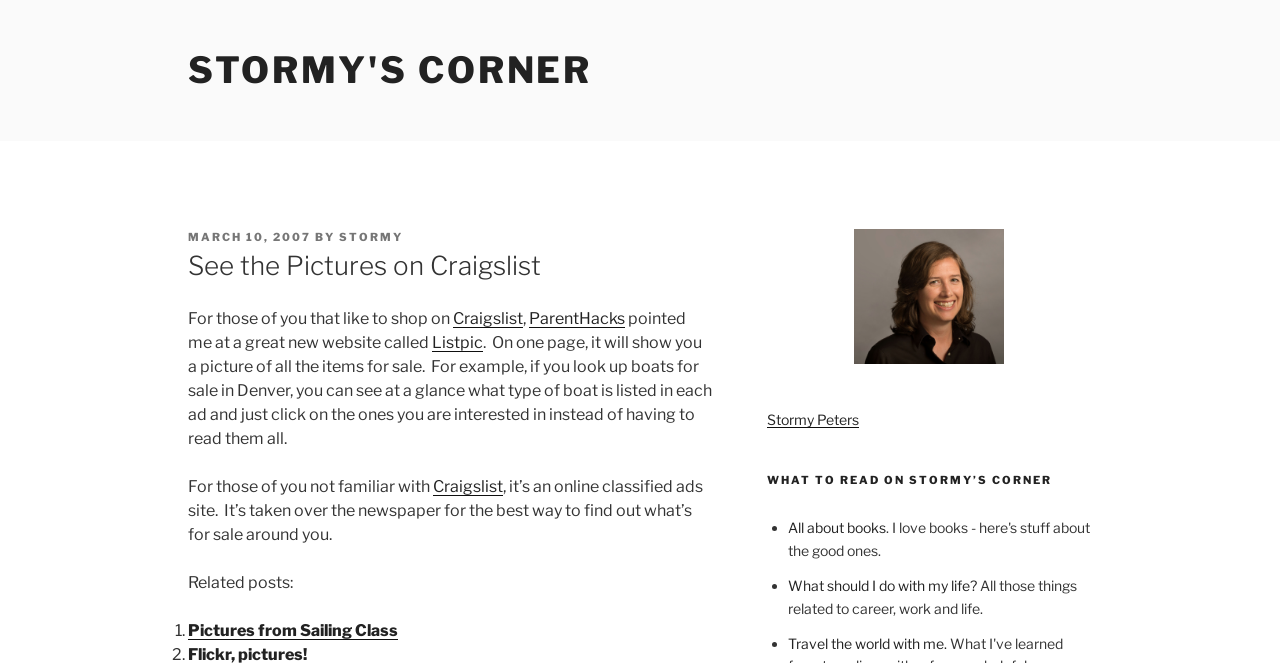Identify and extract the heading text of the webpage.

See the Pictures on Craigslist